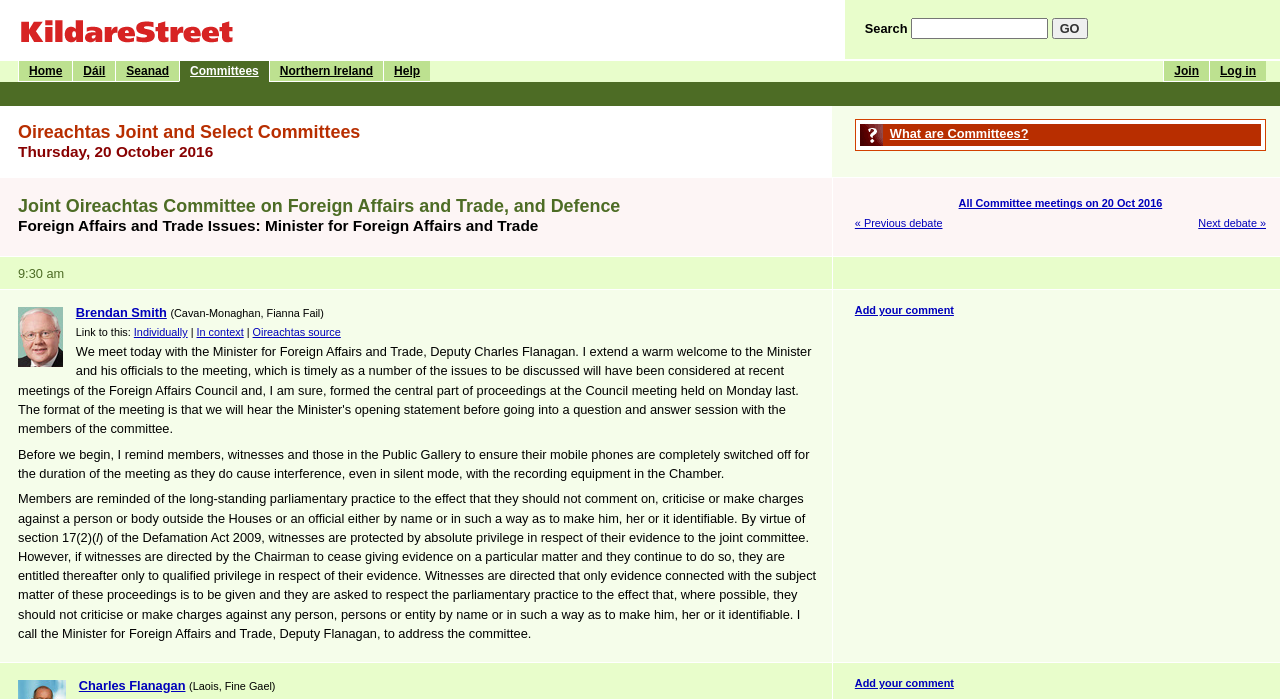What is the topic of the committee meeting?
Give a detailed and exhaustive answer to the question.

The topic of the committee meeting can be found in the heading element that says 'Foreign Affairs and Trade Issues: Minister for Foreign Affairs and Trade'.